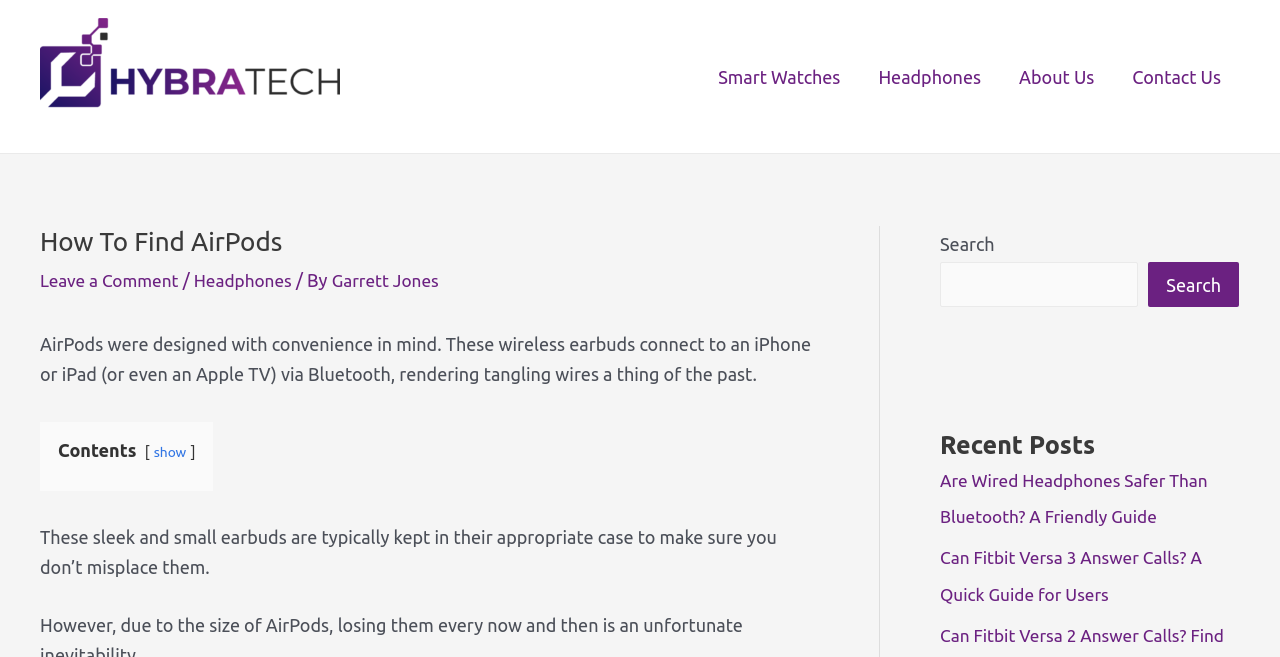Give a short answer to this question using one word or a phrase:
How many navigation links are there?

5